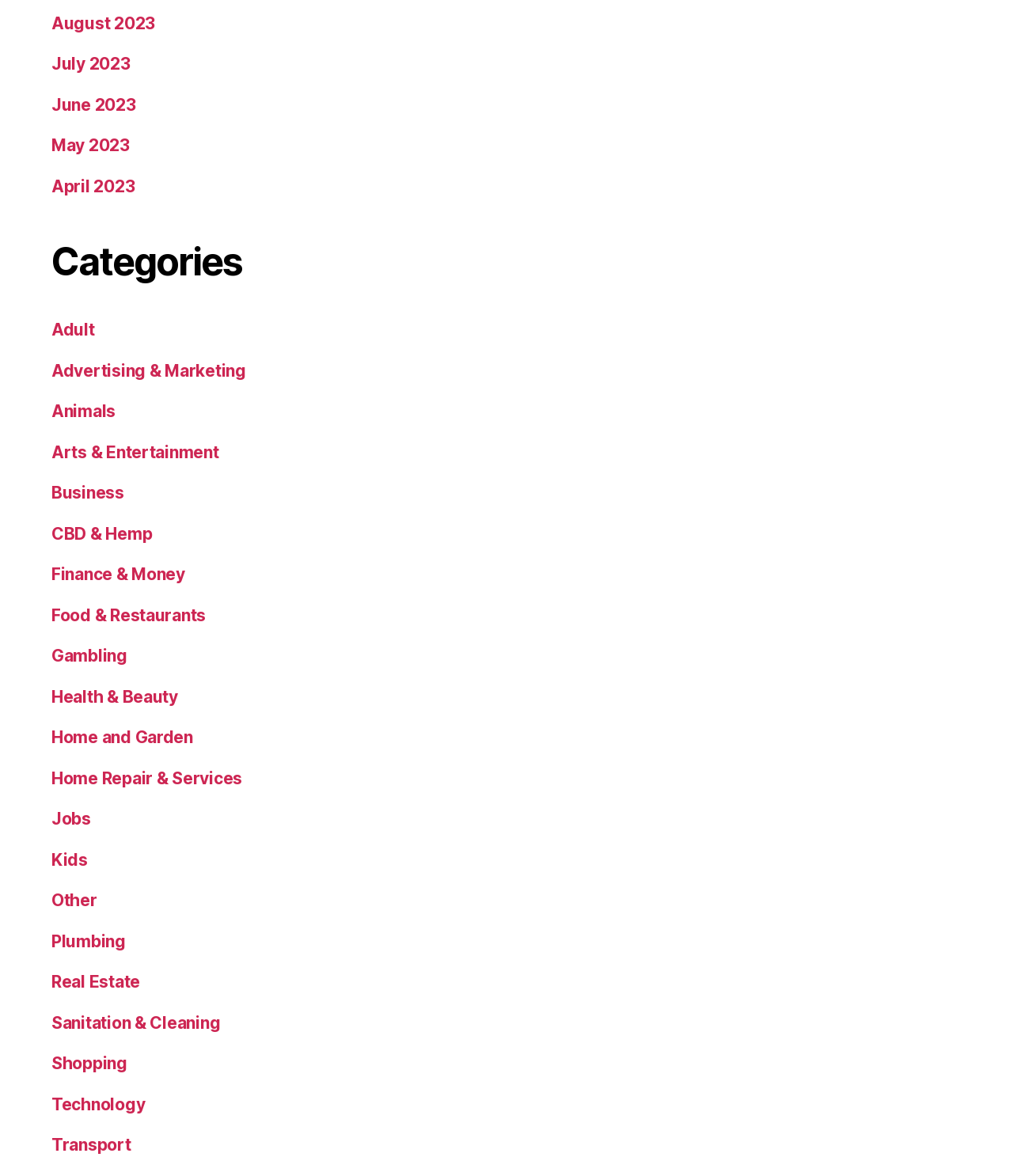Predict the bounding box of the UI element based on this description: "Home Repair & Services".

[0.051, 0.653, 0.239, 0.67]